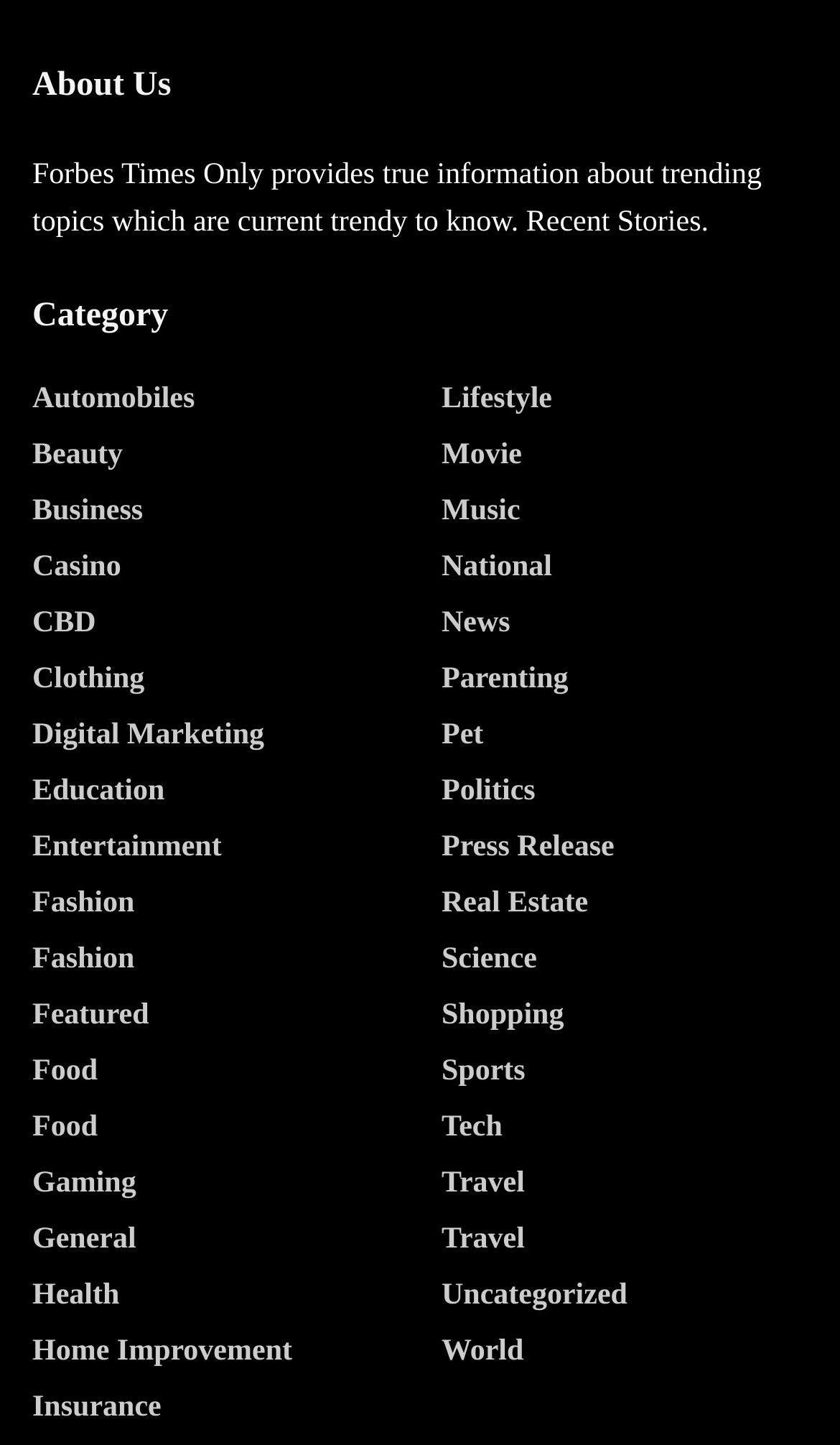Find the bounding box coordinates for the area that should be clicked to accomplish the instruction: "Learn about Health".

[0.038, 0.886, 0.142, 0.91]